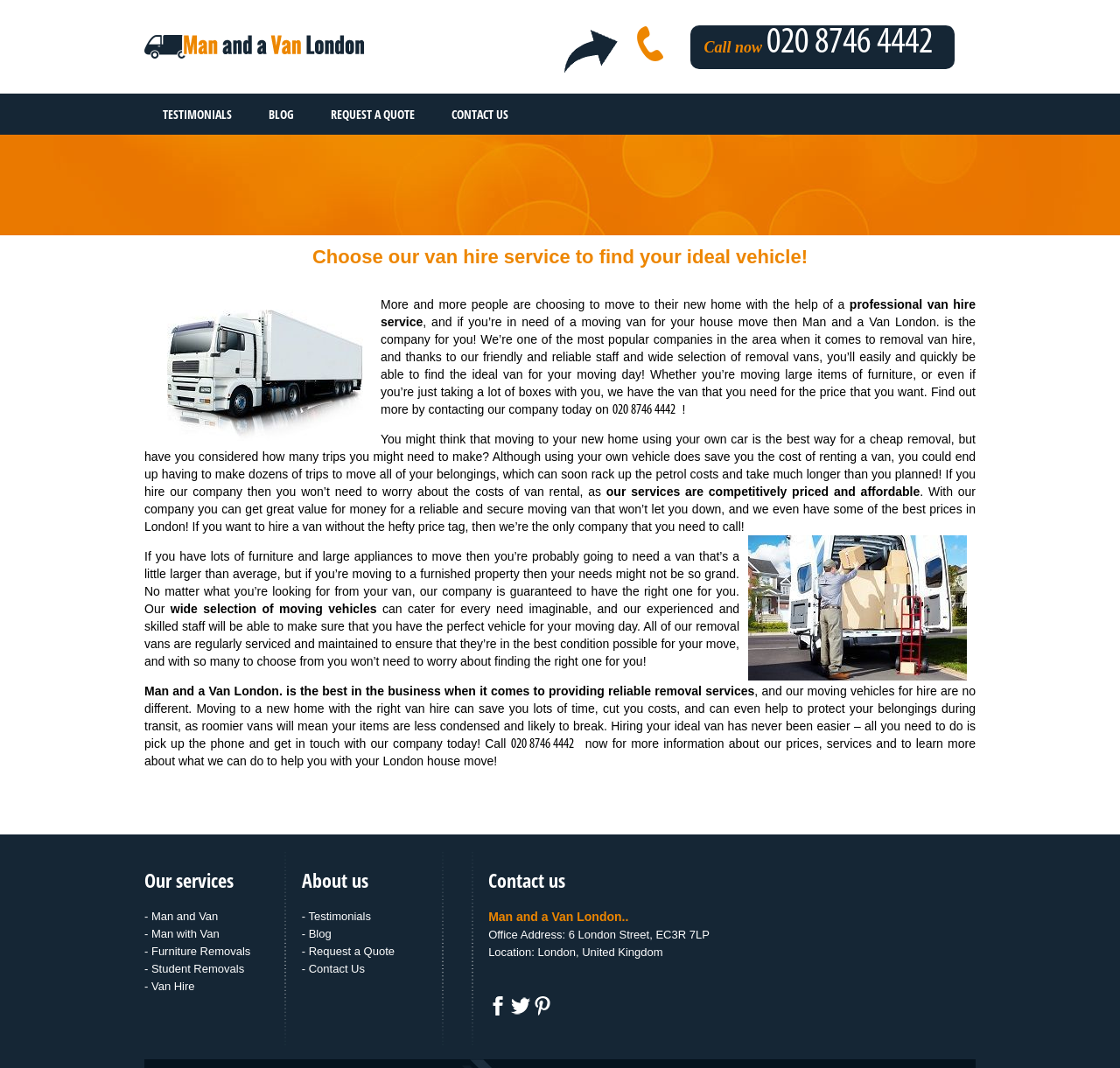Generate a thorough caption that explains the contents of the webpage.

This webpage is about Man and a Van London, a moving truck rental company in London. At the top, there is a logo with the company name and a call-to-action link "Call now" with a phone icon. Below the logo, there are four main navigation links: "TESTIMONIALS", "BLOG", "REQUEST A QUOTE", and "CONTACT US".

The main content of the webpage is divided into several sections. The first section has a heading "Choose our van hire service to find your ideal vehicle!" and a brief introduction to the company's van hire service. There is also an image of a van on the right side of the text.

The next section explains the benefits of hiring a van for moving, including saving time and costs, and protecting belongings during transit. There are several paragraphs of text, with a call-to-action link "Call Now!" in the middle.

Below this section, there is an image of a van, and then another section that describes the company's wide selection of moving vehicles and their experienced staff. The text is accompanied by a few more call-to-action links "Call Now!".

The webpage also has a section titled "Our services", which lists several services offered by the company, including "Man and Van", "Man with Van", "Furniture Removals", "Student Removals", and "Van Hire". There is also an "About us" section with links to "Testimonials", "Blog", "Request a Quote", and "Contact Us".

At the bottom of the webpage, there is a "Contact us" section with the company's office address, location, and social media links to Facebook, Twitter, and Pinterest.